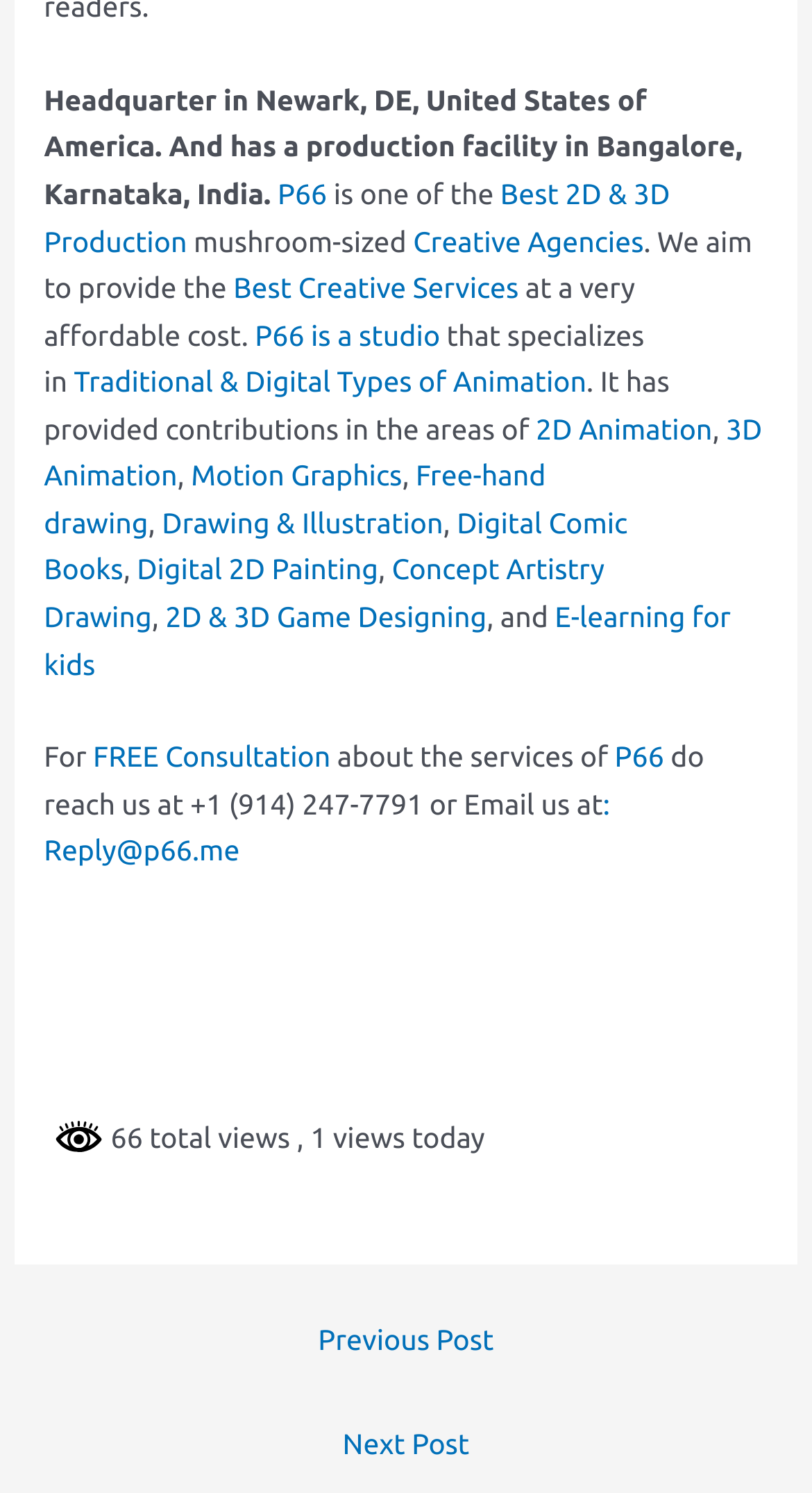Find the bounding box coordinates for the HTML element described in this sentence: "ies". Provide the coordinates as four float numbers between 0 and 1, in the format [left, top, right, bottom].

[0.749, 0.15, 0.793, 0.172]